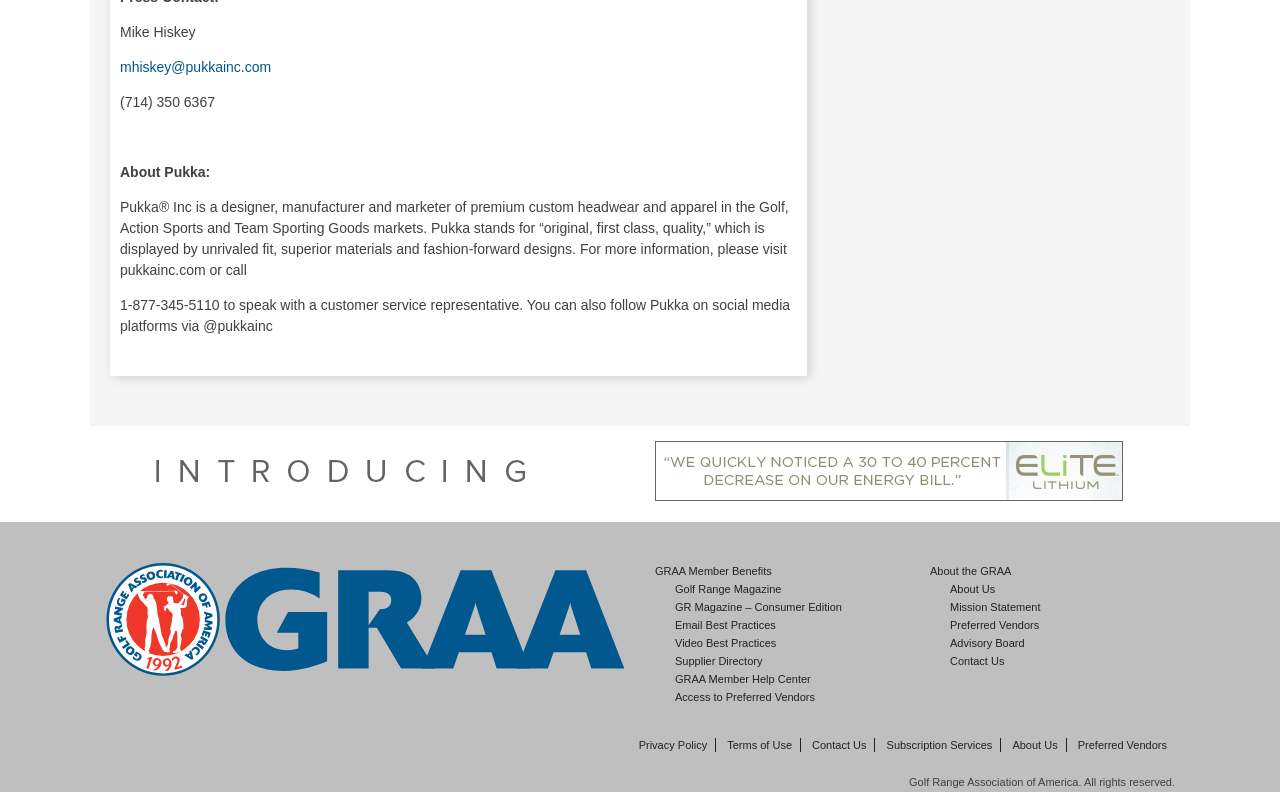Please locate the bounding box coordinates of the element's region that needs to be clicked to follow the instruction: "View the 'Bales family papers' collection". The bounding box coordinates should be provided as four float numbers between 0 and 1, i.e., [left, top, right, bottom].

None